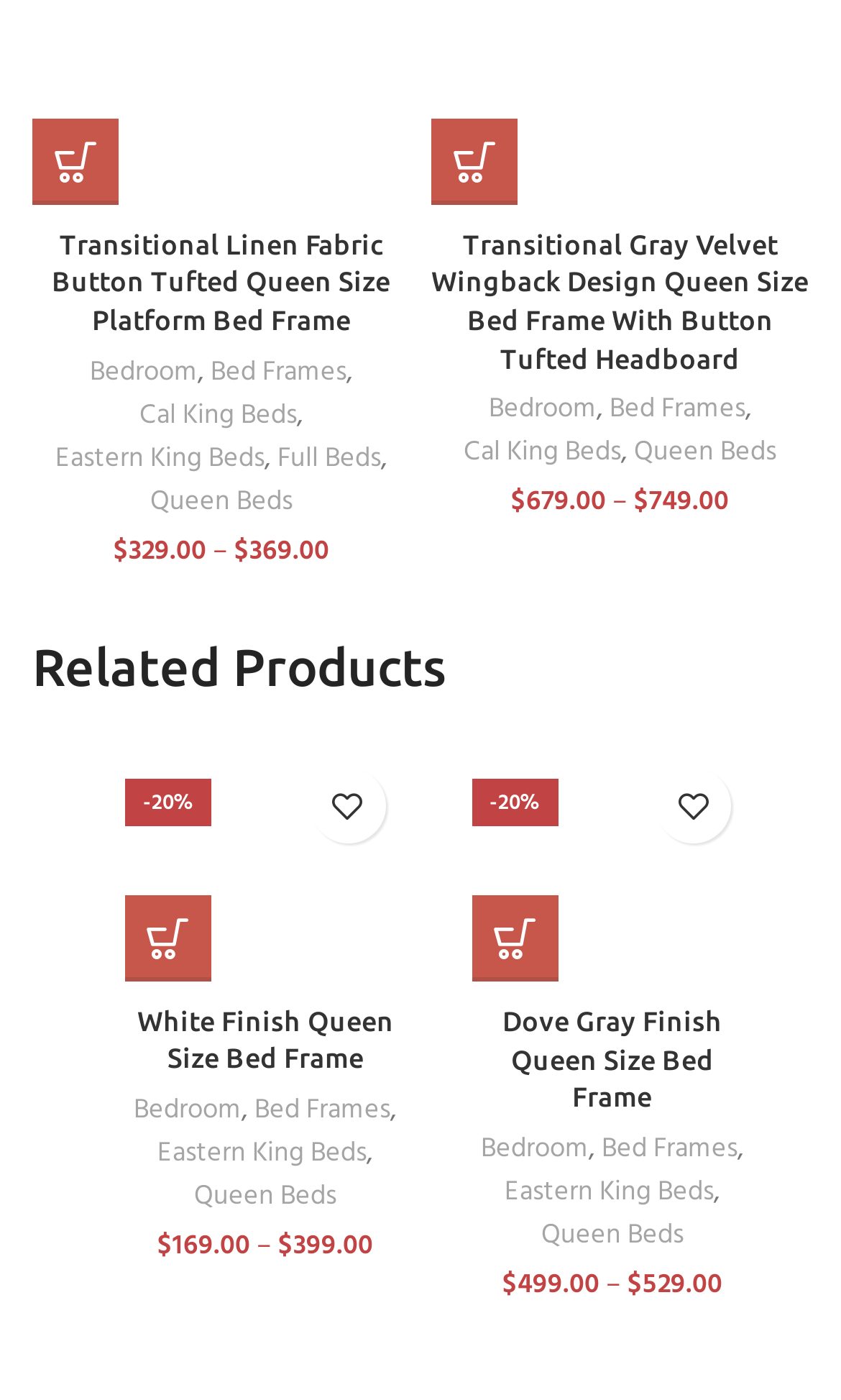Locate the UI element described by Eastern King Beds and provide its bounding box coordinates. Use the format (top-left x, top-left y, bottom-right x, bottom-right y) with all values as floating point numbers between 0 and 1.

[0.065, 0.313, 0.314, 0.344]